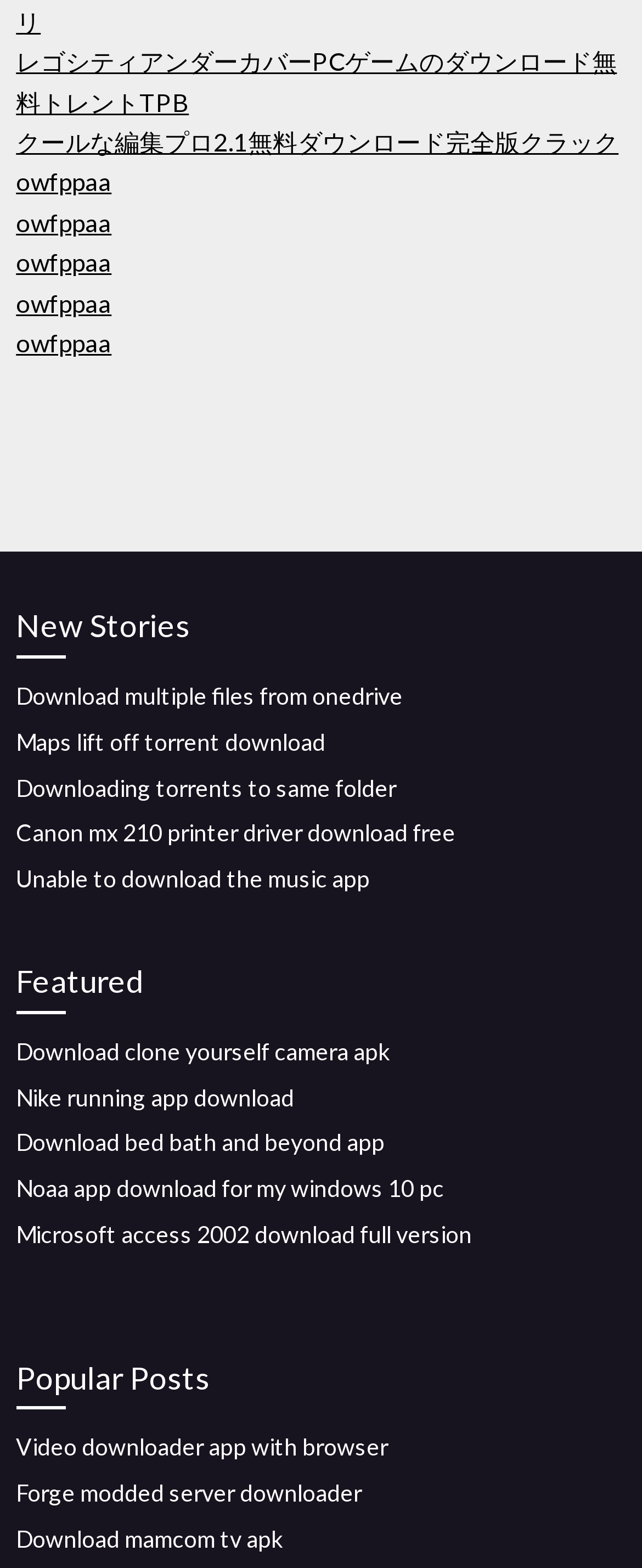What is the topic of the link 'Download multiple files from onedrive'?
Please provide a single word or phrase as your answer based on the screenshot.

File Download